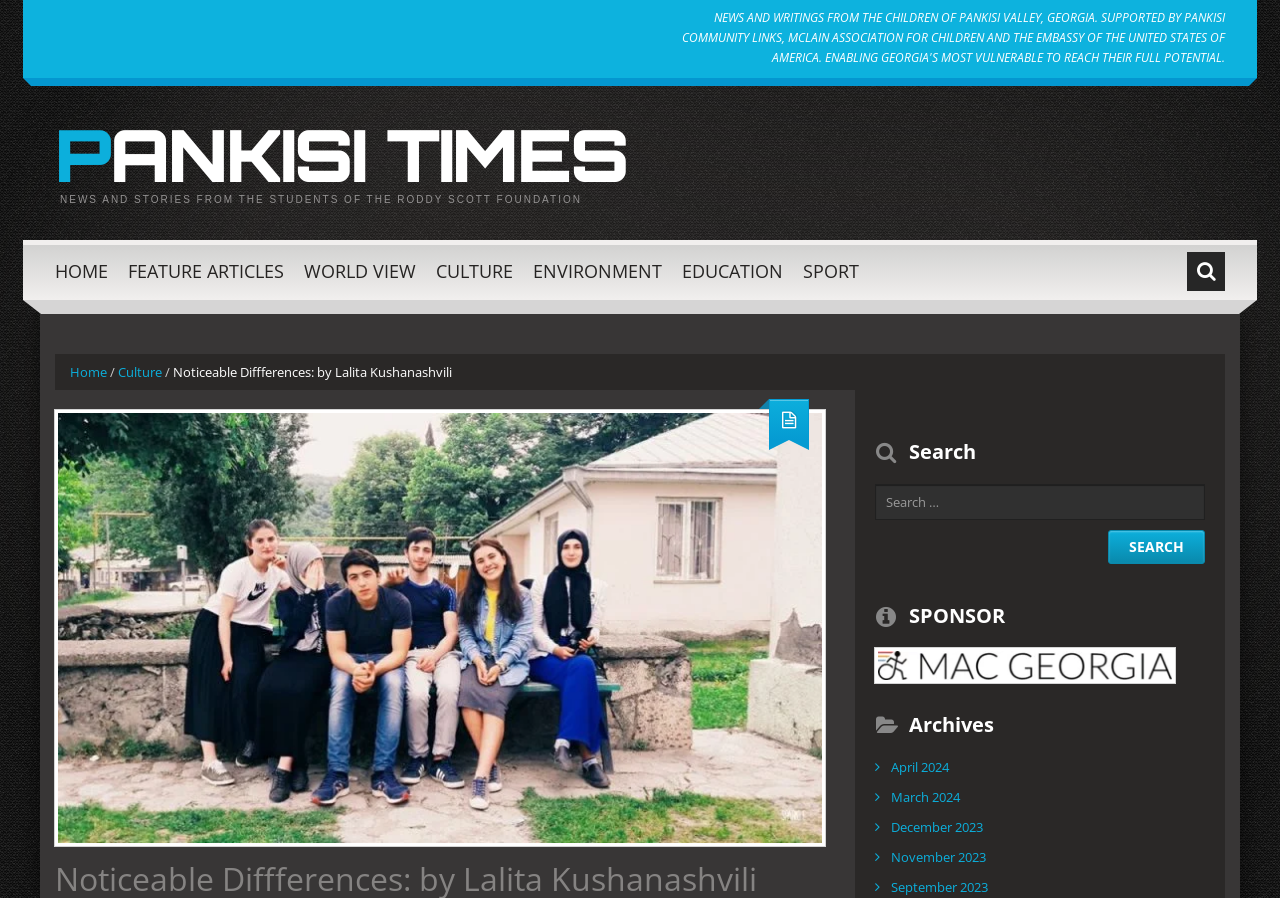Please identify the bounding box coordinates of the area that needs to be clicked to fulfill the following instruction: "Go to home page."

[0.043, 0.267, 0.084, 0.334]